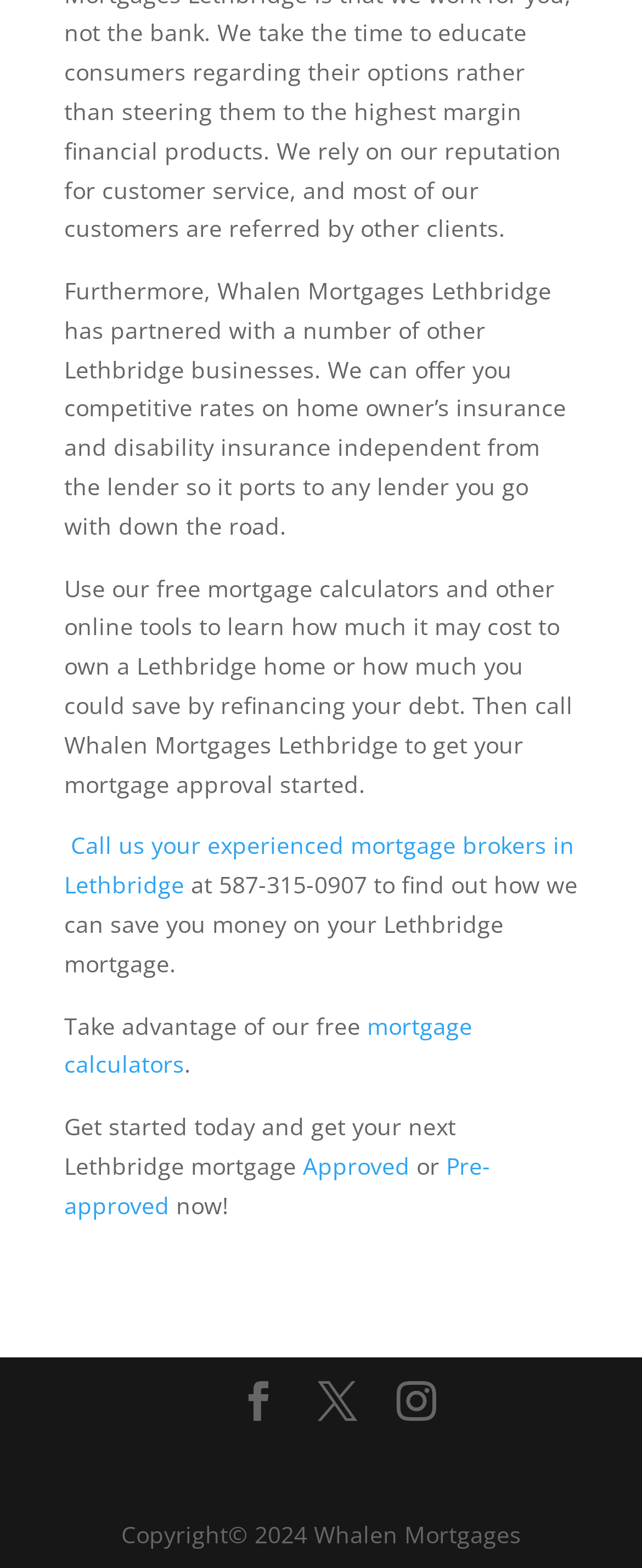Identify the bounding box coordinates for the element you need to click to achieve the following task: "View Copyright information". The coordinates must be four float values ranging from 0 to 1, formatted as [left, top, right, bottom].

[0.188, 0.969, 0.396, 0.988]